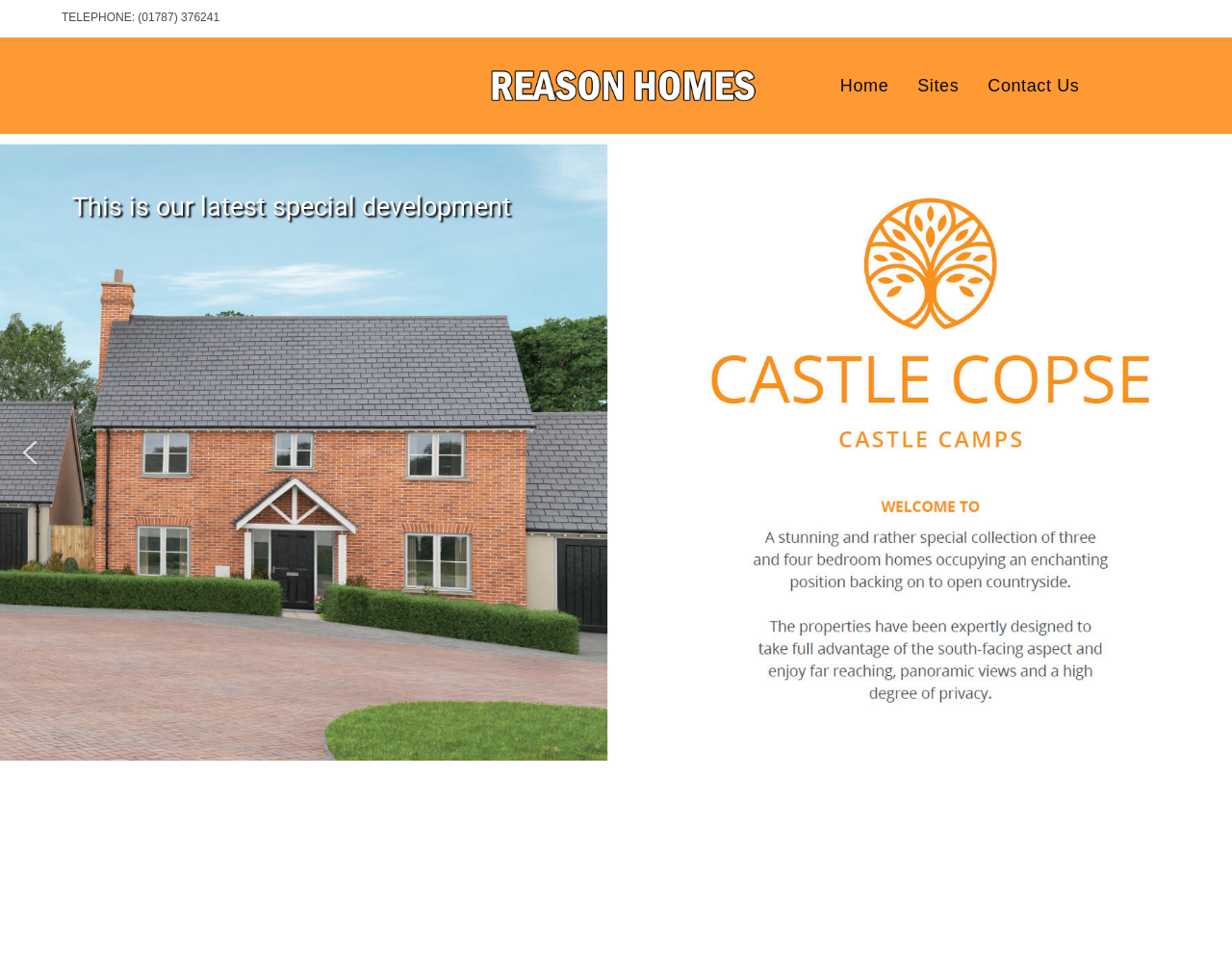What is the purpose of the buttons with arrow icons?
Using the image, elaborate on the answer with as much detail as possible.

I noticed that there are two button elements with arrow icons, one pointing left and one pointing right, and they are likely used to navigate through a slideshow or a series of images, as they are often used in such contexts.